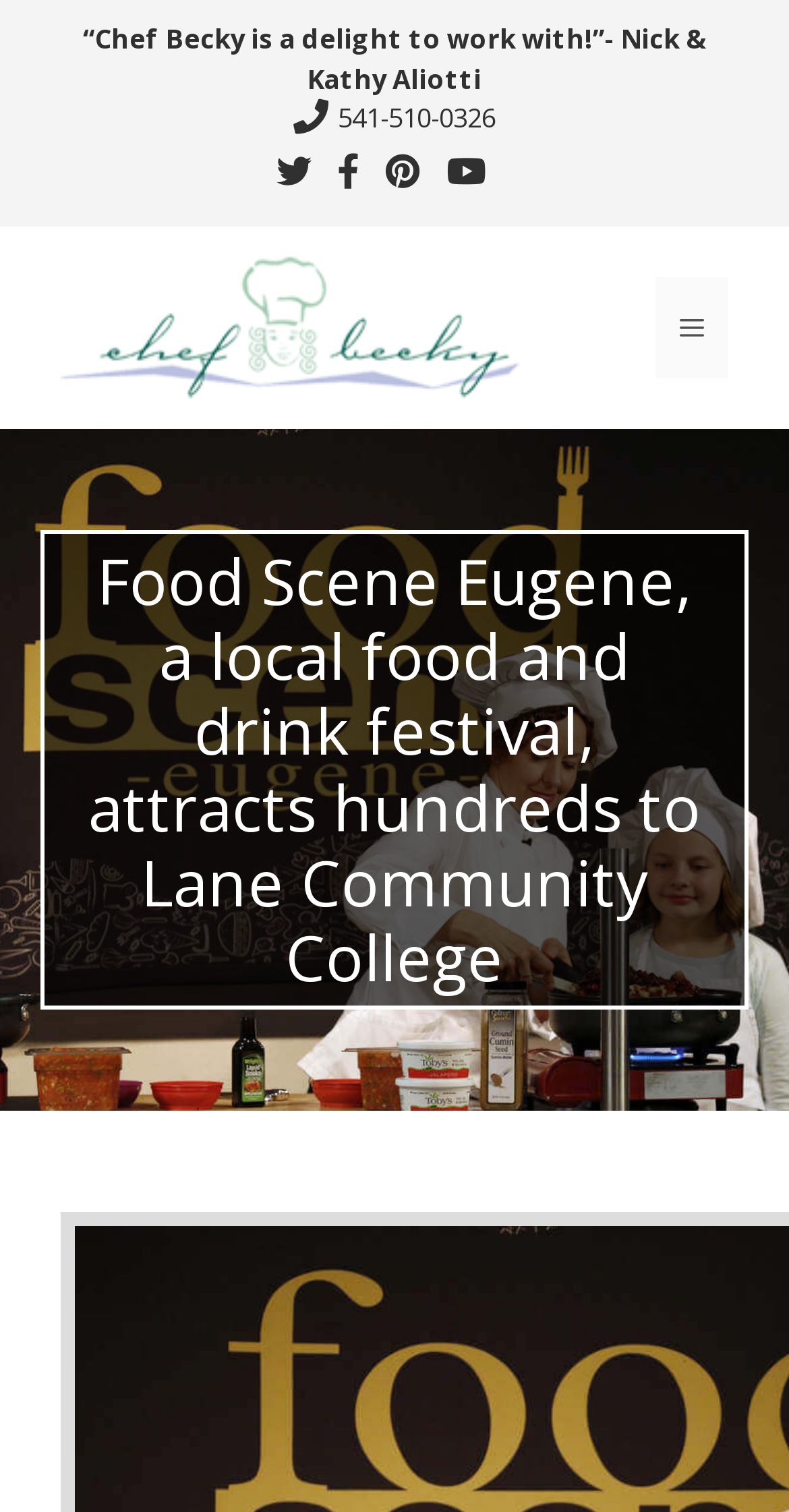Given the element description, predict the bounding box coordinates in the format (top-left x, top-left y, bottom-right x, bottom-right y). Make sure all values are between 0 and 1. Here is the element description: alt="Chef Becky"

[0.077, 0.2, 0.659, 0.229]